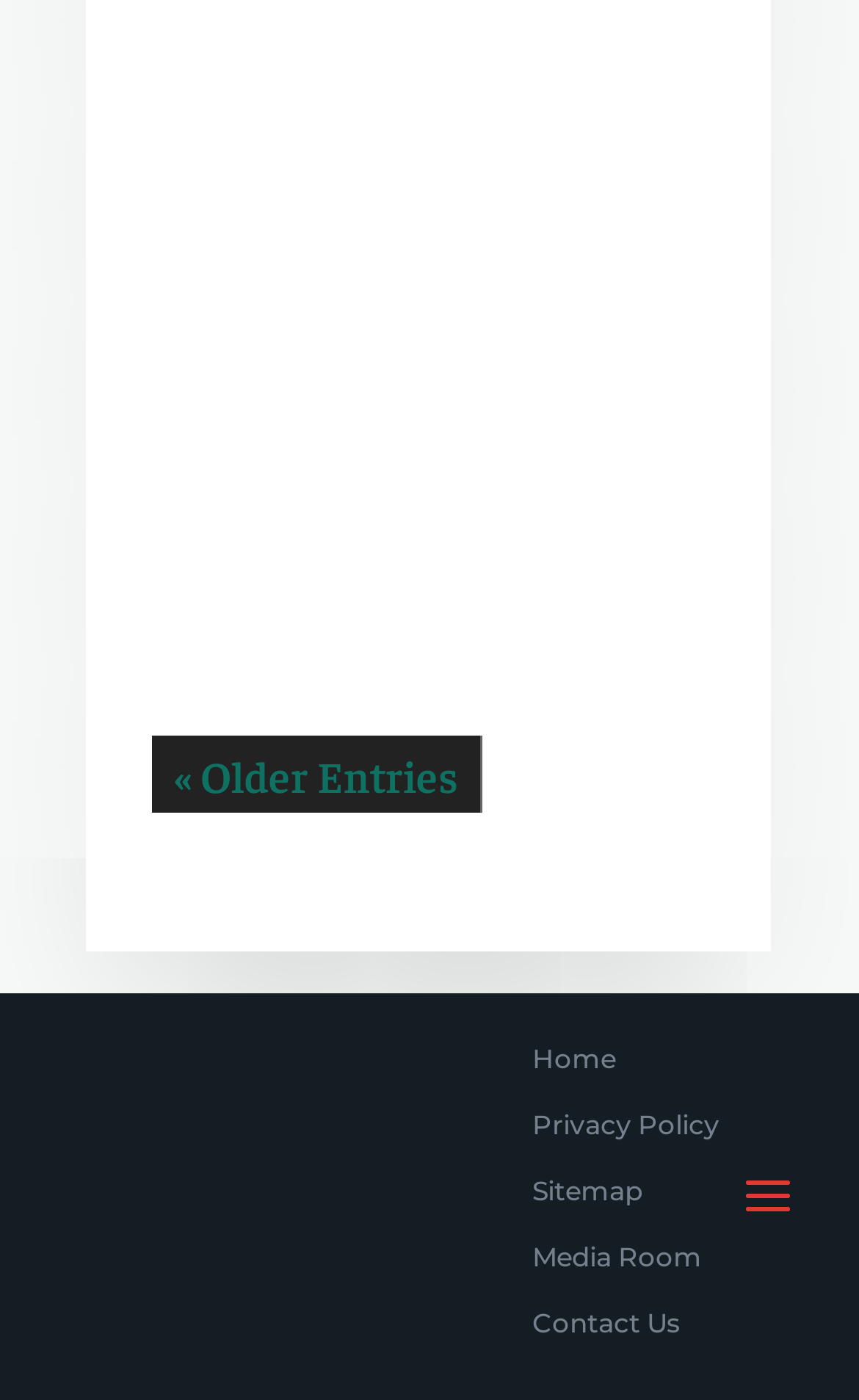Please determine the bounding box coordinates of the element's region to click in order to carry out the following instruction: "view older entries". The coordinates should be four float numbers between 0 and 1, i.e., [left, top, right, bottom].

[0.177, 0.525, 0.561, 0.58]